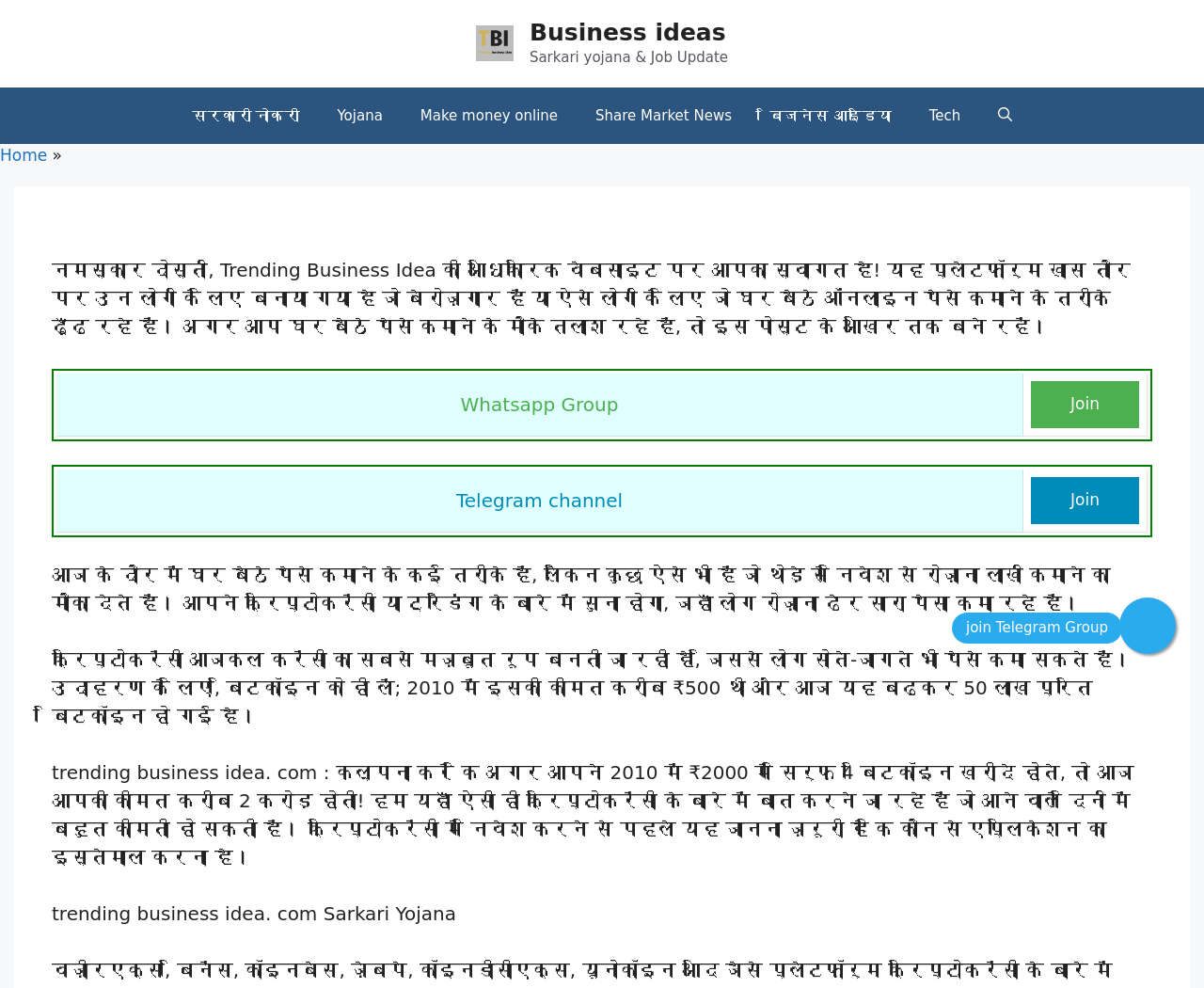Pinpoint the bounding box coordinates of the area that should be clicked to complete the following instruction: "Open the 'Share Market News' page". The coordinates must be given as four float numbers between 0 and 1, i.e., [left, top, right, bottom].

[0.479, 0.088, 0.623, 0.145]